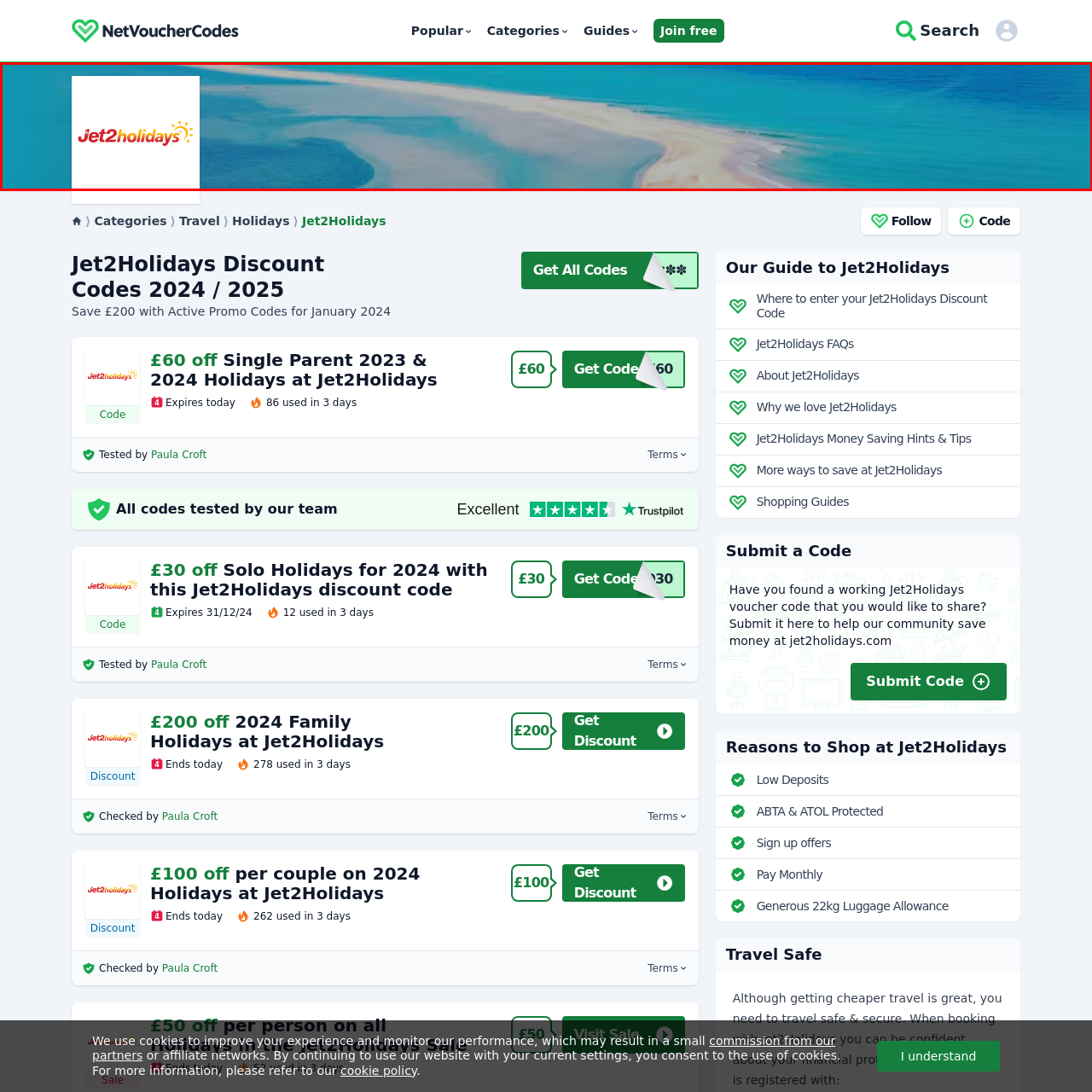Provide a comprehensive description of the image located within the red boundary.

The image features the logo of Jet2Holidays prominently displayed against a picturesque backdrop of a serene beach and crystal-clear waters. The logo is colored in red with a playful sun icon, embodying the spirit of travel and relaxation. The vibrant turquoise sea and sandy coastline suggest a beautiful holiday destination, highlighting the allure of vacationing with Jet2Holidays. This visual encapsulates the excitement of potential getaways, inviting viewers to explore the discount codes and travel deals available for 2024 and 2025.